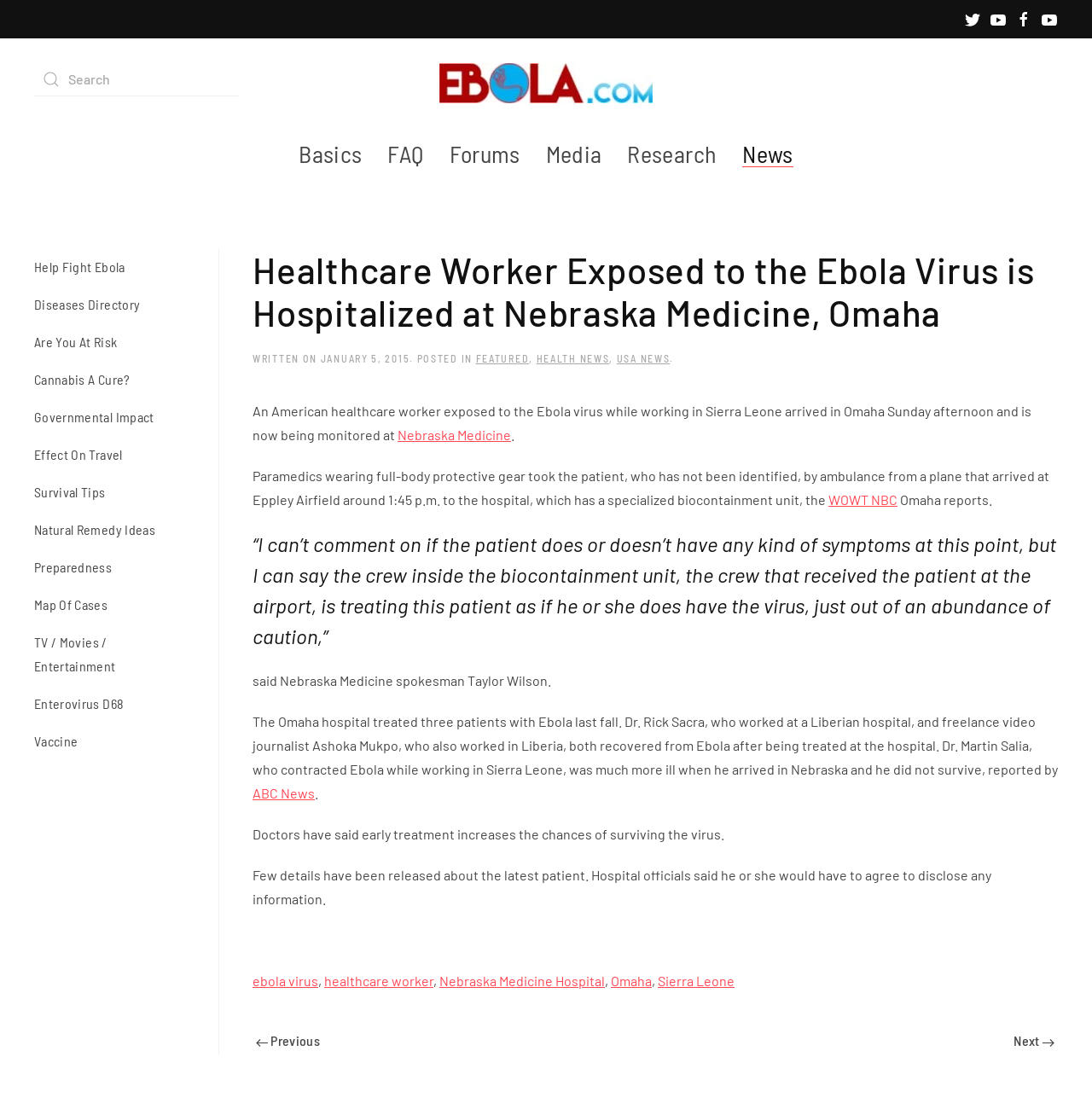What is the significance of early treatment for Ebola?
Examine the image and provide an in-depth answer to the question.

The article states that doctors have said early treatment increases the chances of surviving the virus, implying that prompt medical attention is crucial for patients infected with Ebola.